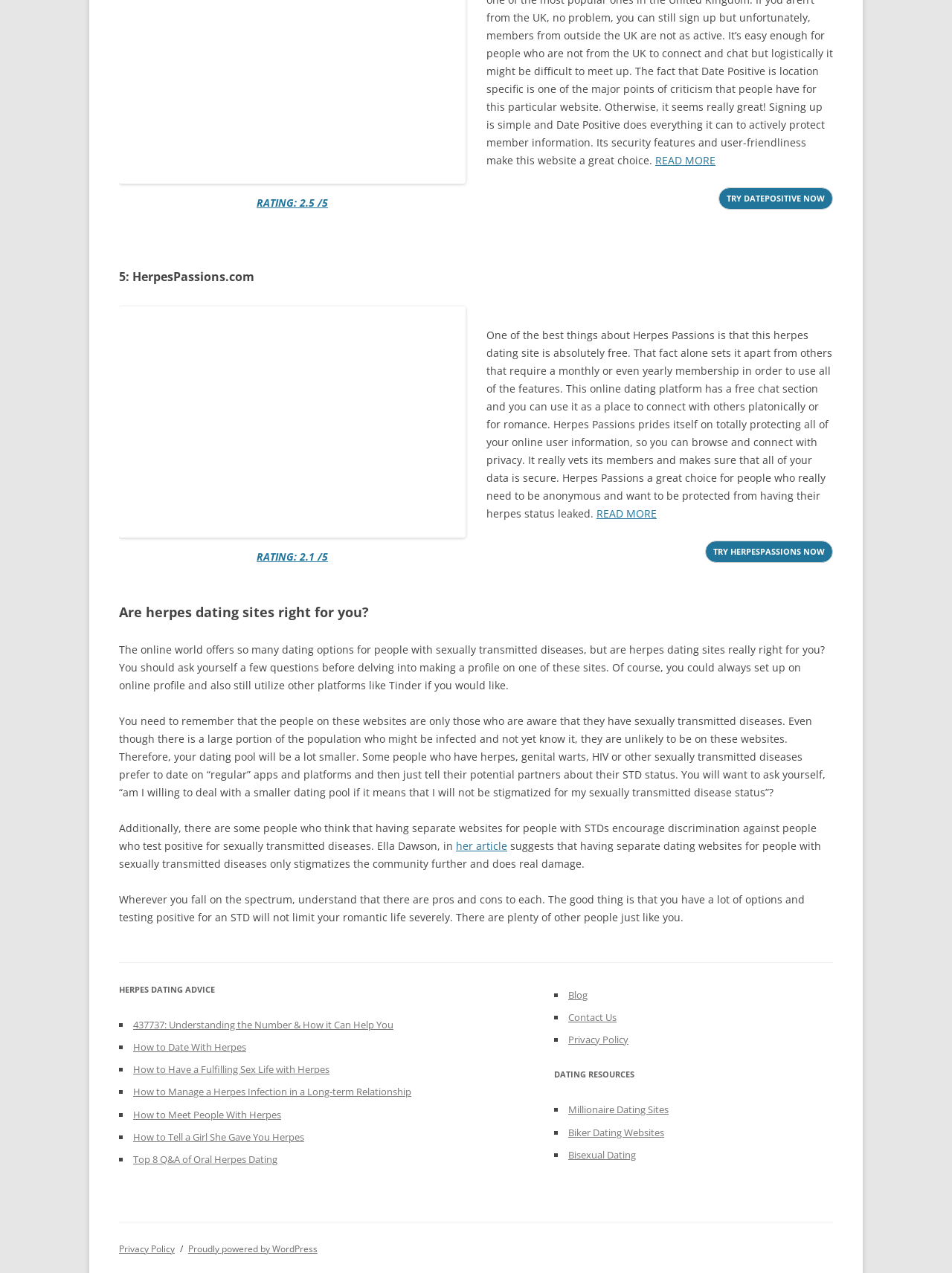How many links are provided under 'HERPES DATING ADVICE'?
Carefully analyze the image and provide a detailed answer to the question.

Under the heading 'HERPES DATING ADVICE', there are 6 links provided, each with a ListMarker '■', which offer advice and guidance on various aspects of herpes dating, such as understanding the number, how to date with herpes, and how to manage a herpes infection in a long-term relationship.